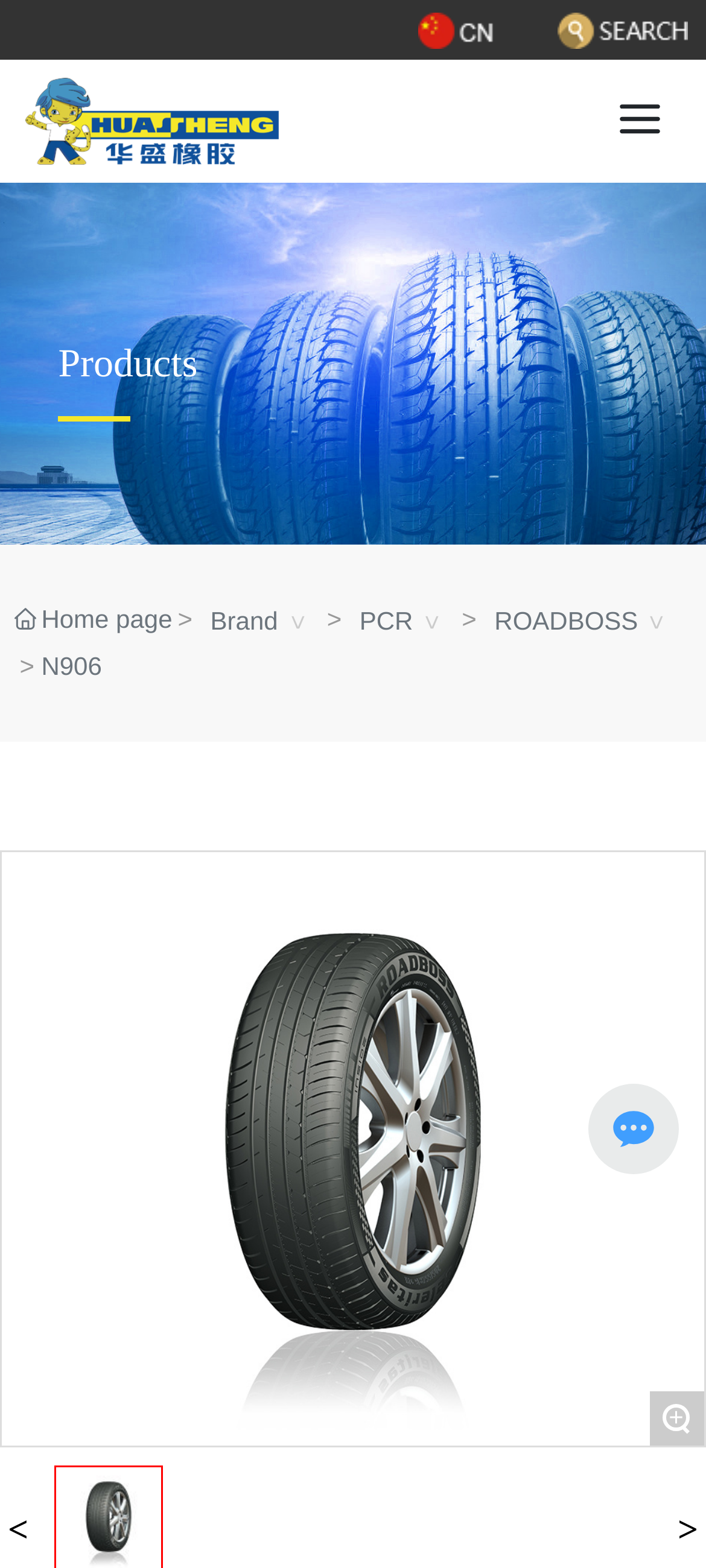Answer this question in one word or a short phrase: What is the category of products?

PCR, ROADBOSS